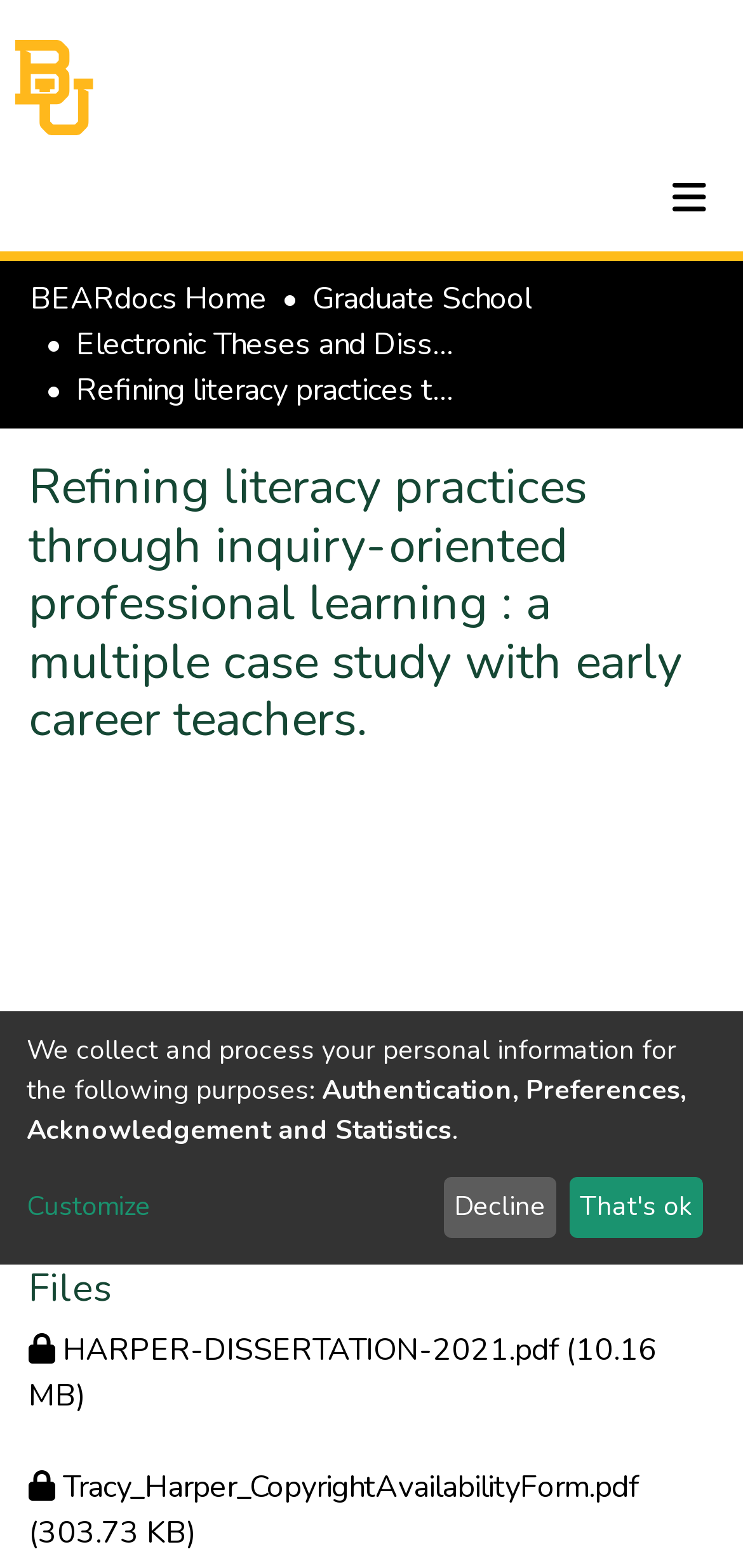How many files are available for download?
Please provide a single word or phrase as your answer based on the image.

2